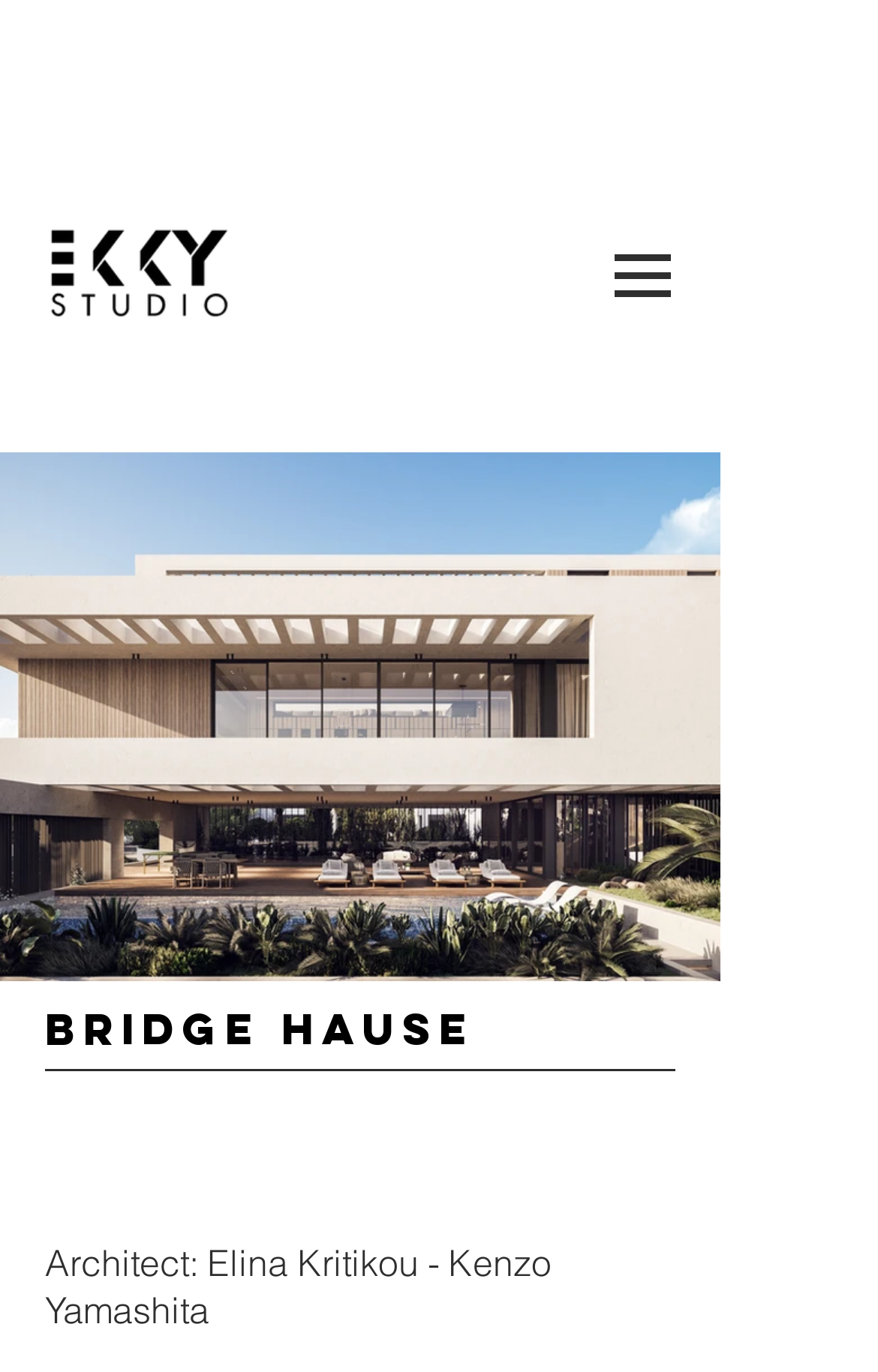Is there a navigation menu on the page?
Provide an in-depth answer to the question, covering all aspects.

I found the answer by looking at the navigation element with the text 'Site' located at the top of the page, which has a button with a popup menu.